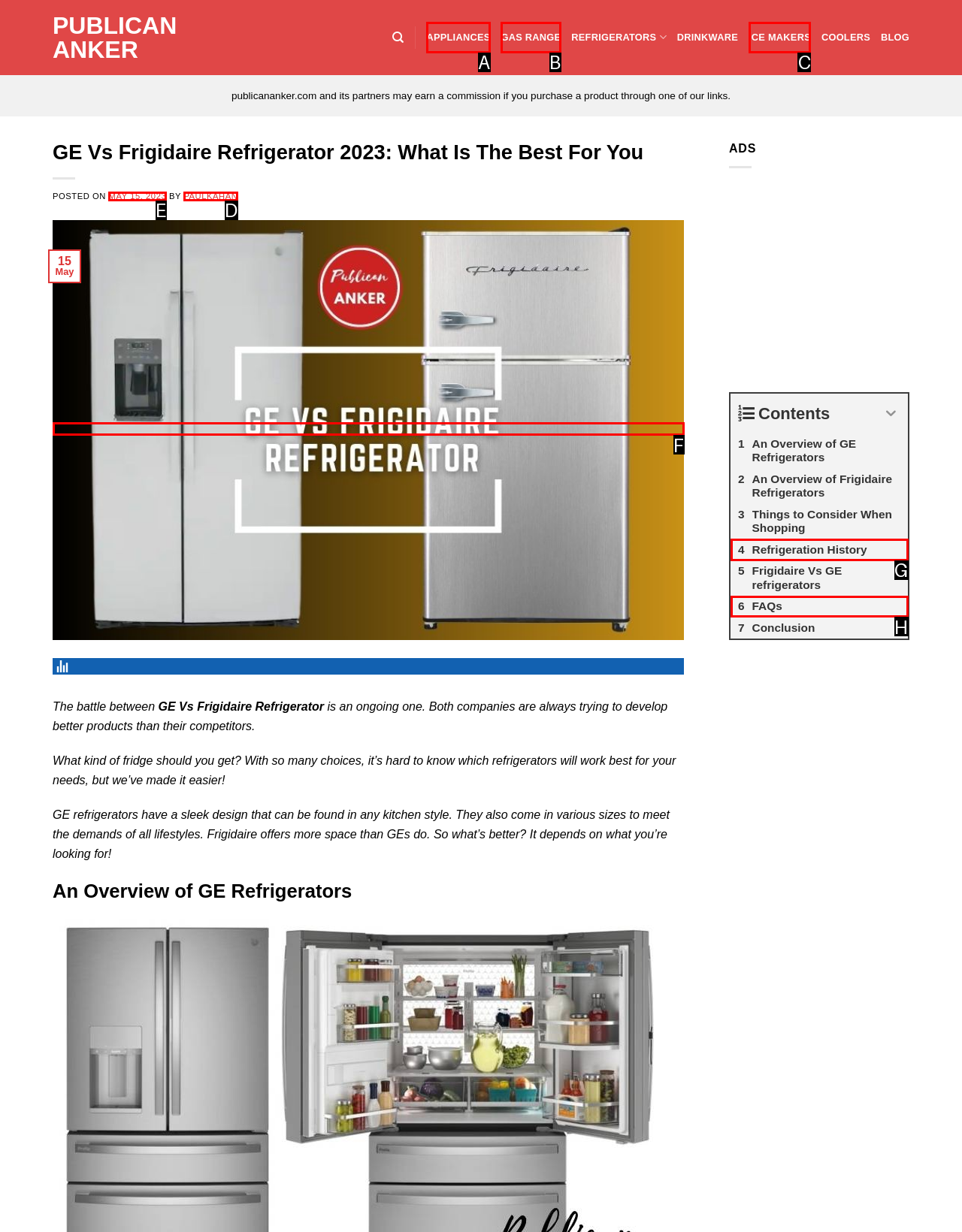Identify the letter of the UI element you need to select to accomplish the task: Read the article posted on May 15, 2023.
Respond with the option's letter from the given choices directly.

E